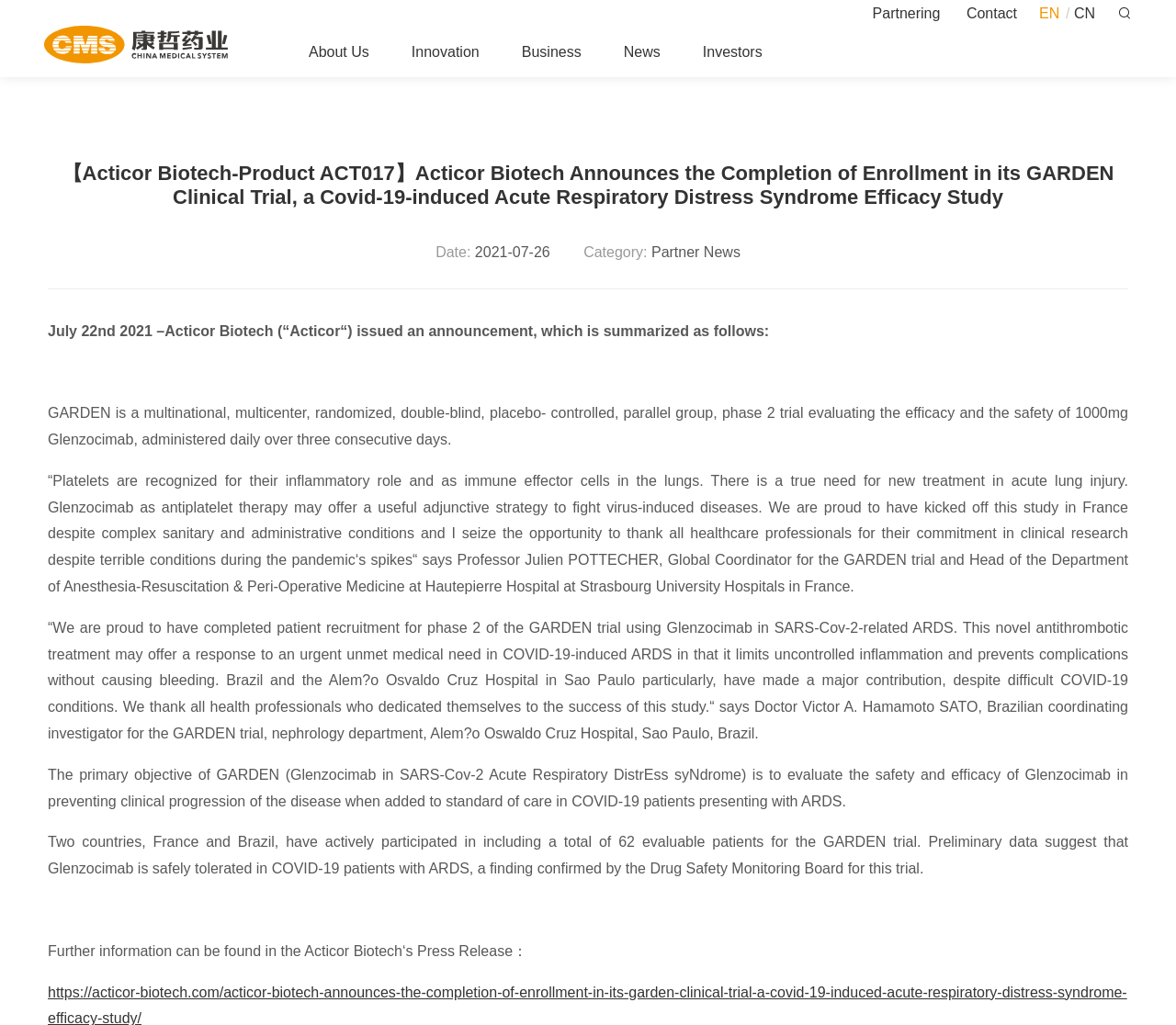Ascertain the bounding box coordinates for the UI element detailed here: "Innovation". The coordinates should be provided as [left, top, right, bottom] with each value being a float between 0 and 1.

[0.35, 0.027, 0.408, 0.075]